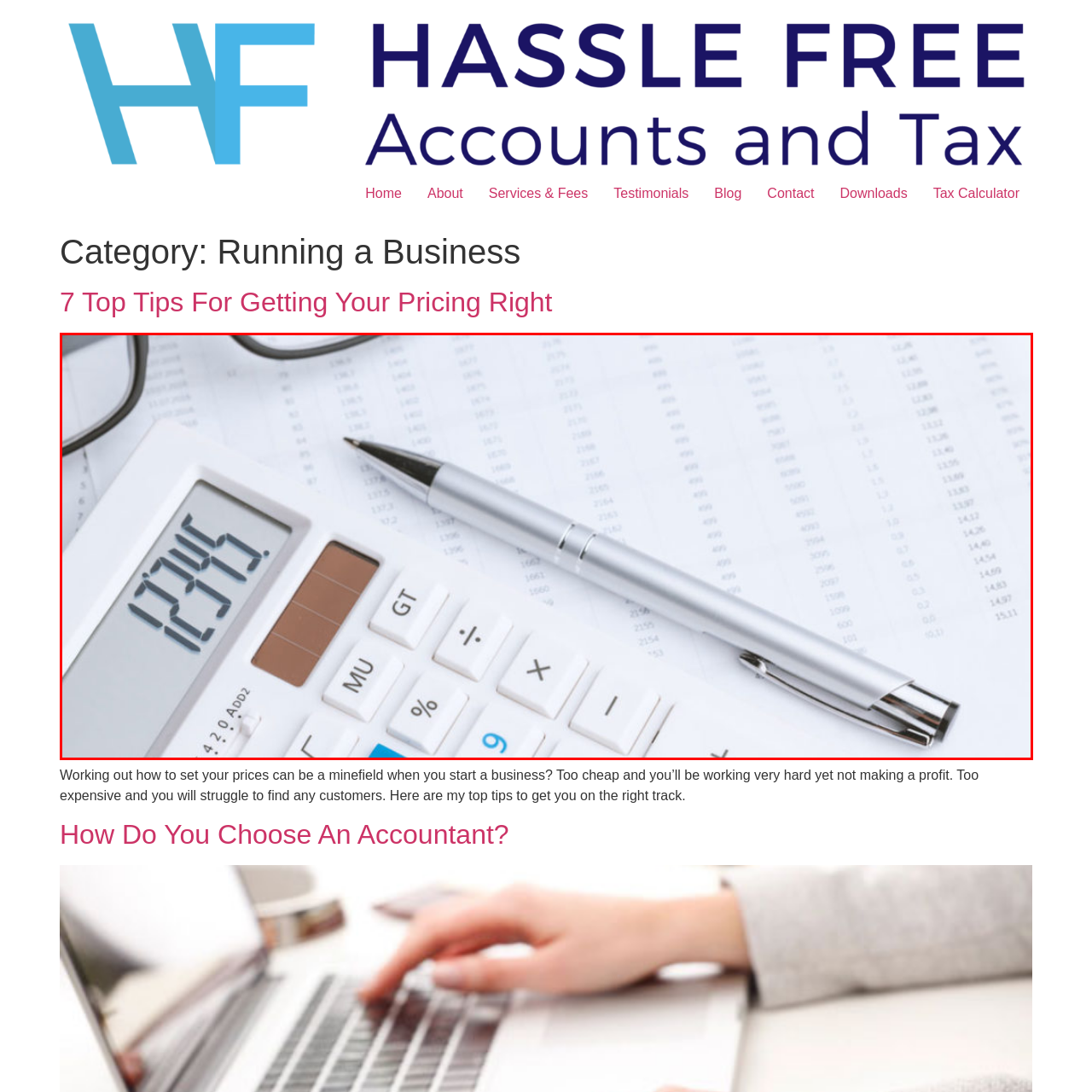Focus on the area highlighted by the red bounding box and give a thorough response to the following question, drawing from the image: What is the purpose of the sheet of paper?

The sheet of paper is filled with financial data, suggesting that it is being used to record or analyze financial information, such as accounting or budgeting data, which is consistent with the overall theme of financial planning and decision-making.